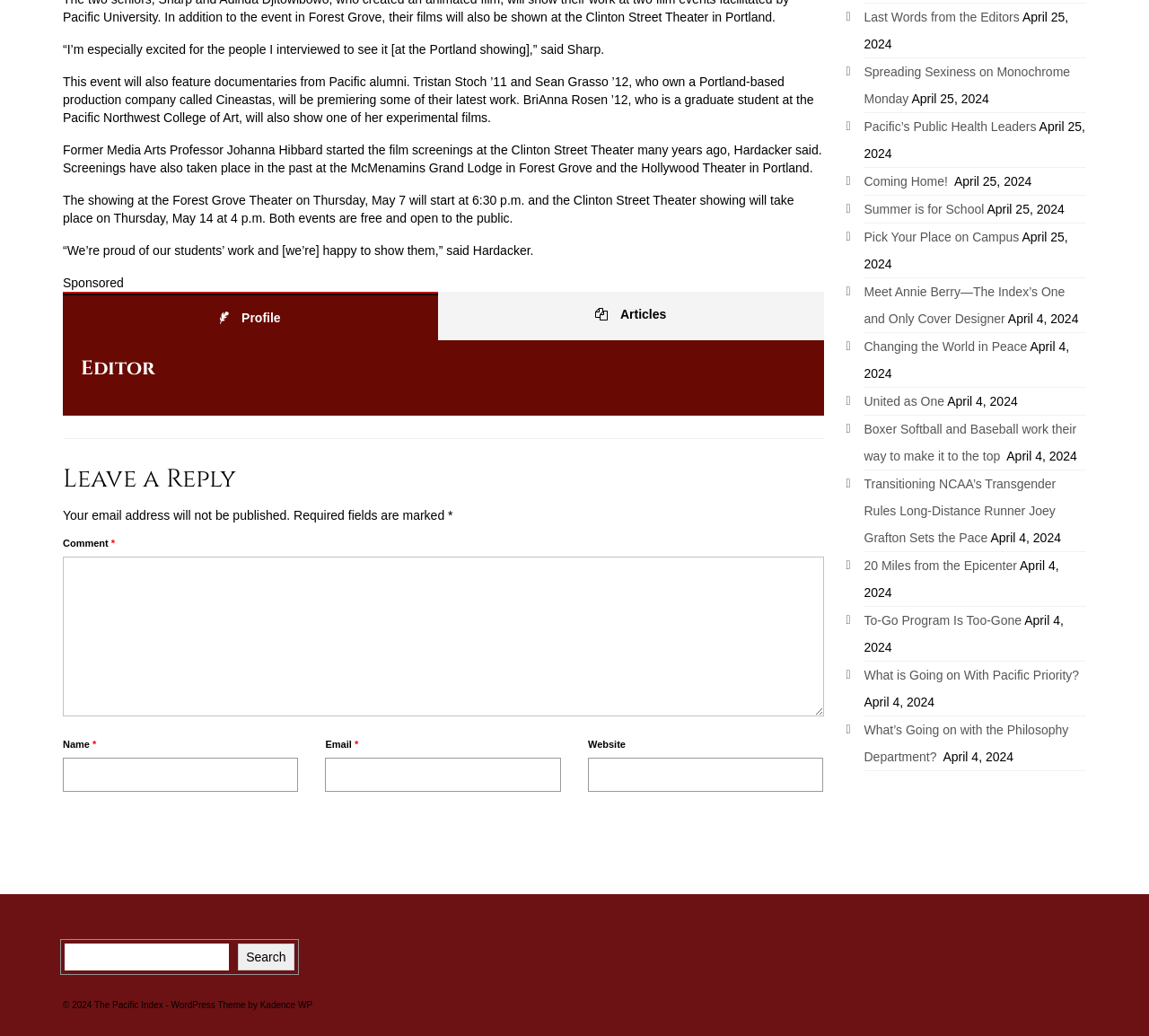Provide the bounding box coordinates of the UI element this sentence describes: "Search".

[0.207, 0.911, 0.256, 0.937]